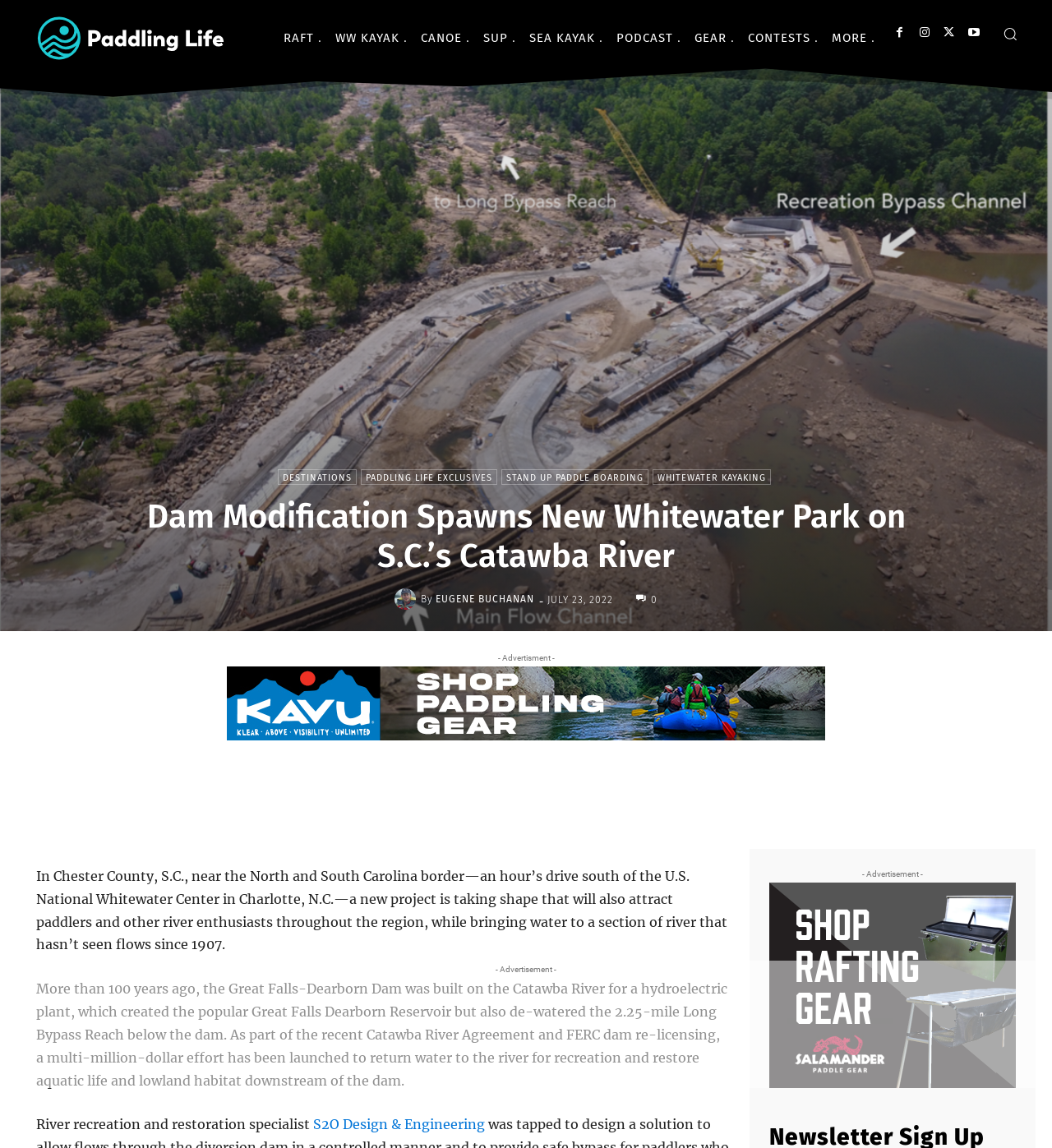Indicate the bounding box coordinates of the element that needs to be clicked to satisfy the following instruction: "Click on the Search button". The coordinates should be four float numbers between 0 and 1, i.e., [left, top, right, bottom].

[0.939, 0.01, 0.981, 0.049]